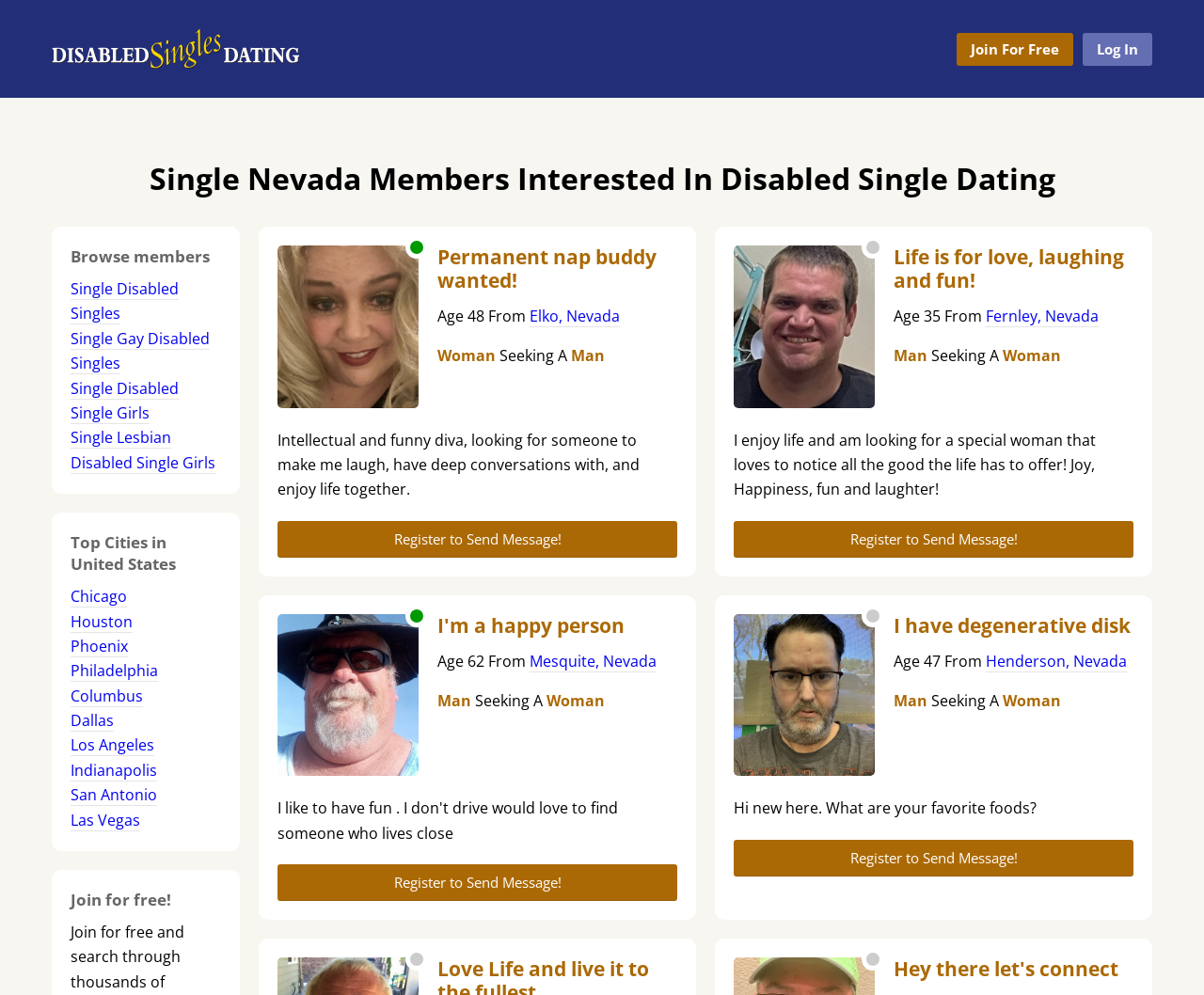Show the bounding box coordinates for the element that needs to be clicked to execute the following instruction: "Browse 'Single Disabled Singles'". Provide the coordinates in the form of four float numbers between 0 and 1, i.e., [left, top, right, bottom].

[0.059, 0.28, 0.148, 0.326]